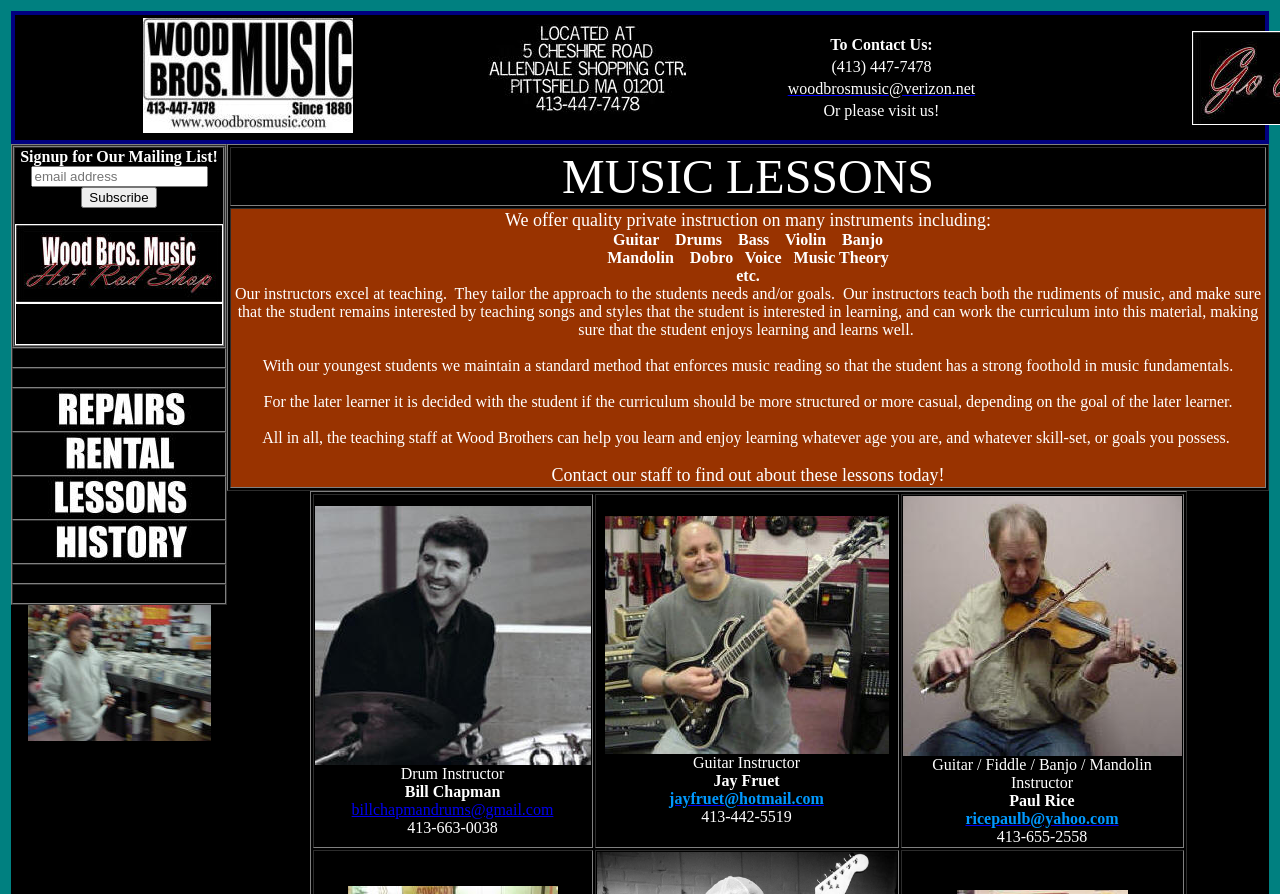Describe the webpage in detail, including text, images, and layout.

The webpage is about Wood Bros. Music, a music school in Pittsfield, MA, that offers music lessons and sells music instruments. At the top of the page, there is a header section with the school's name, "Wood Bros. Music", and a contact information section with a phone number and email address.

Below the header, there is a table with a mailing list signup form, where visitors can enter their email address to subscribe to the school's newsletter. Next to the form, there are several social media links with icons.

The main content of the page is divided into two sections. On the left side, there is a section about music lessons, with a heading "MUSIC LESSONS" and a paragraph describing the types of lessons offered, including guitar, drums, bass, violin, banjo, and more. The paragraph also explains the teaching approach and philosophy of the school.

On the right side, there is a section with a table listing several music instructors, including Chris Mattoon, Bill Chapman, Jay Fruet, and Paul Rice. Each instructor's section includes a photo, a brief description, and contact information, including phone numbers and email addresses.

At the bottom of the page, there is a large image of Chris Mattoon, a percussion instructor, in action. Overall, the page has a simple and organized layout, with a focus on providing information about the music school and its services.